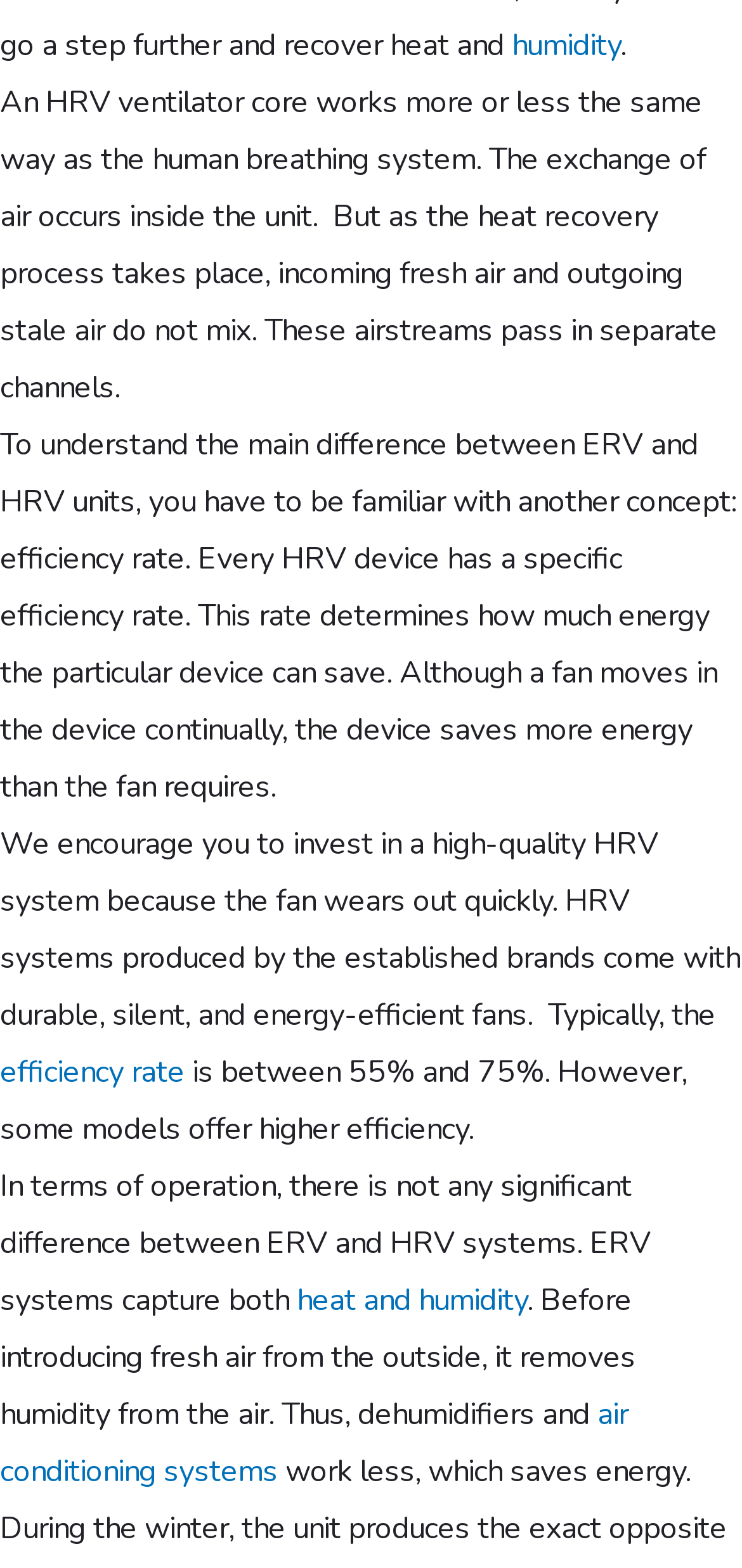Please answer the following question using a single word or phrase: 
What does an ERV system capture?

Heat and humidity